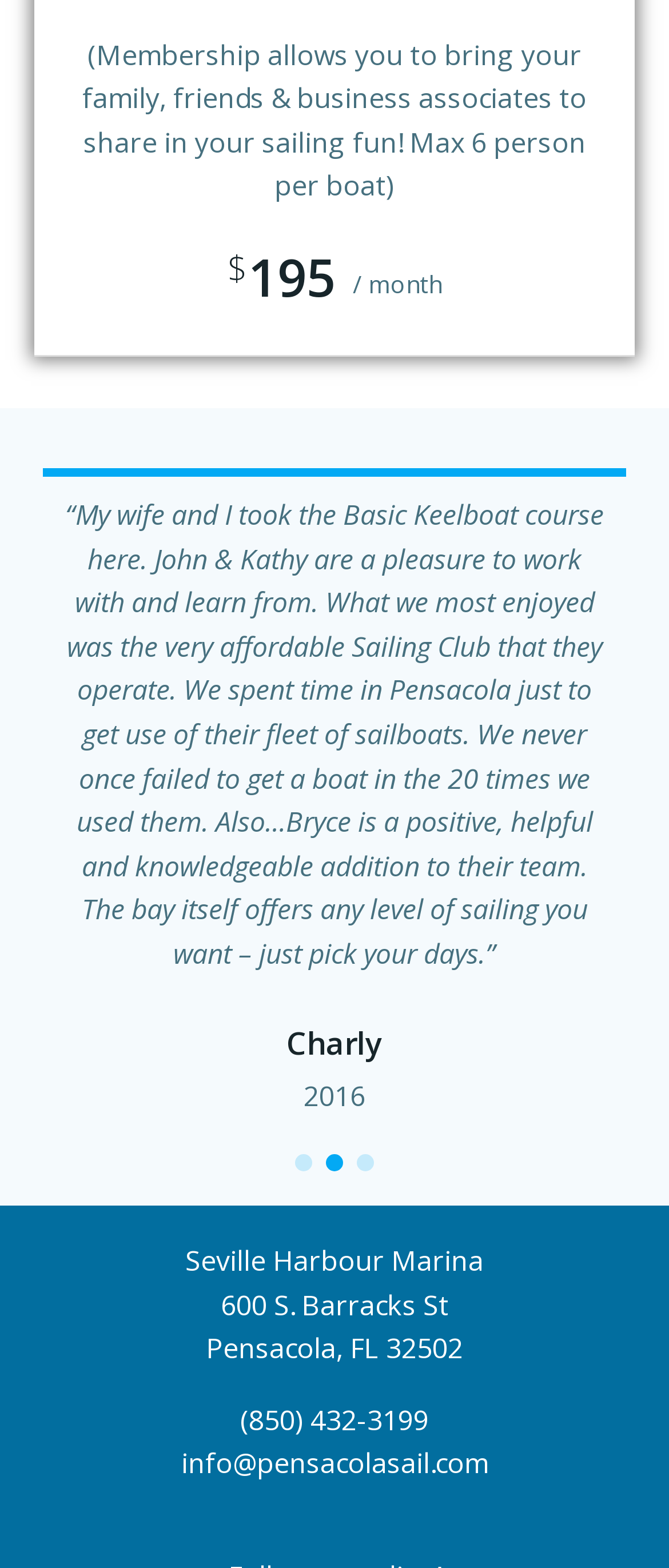Answer the question below using just one word or a short phrase: 
What is the monthly membership fee?

$195